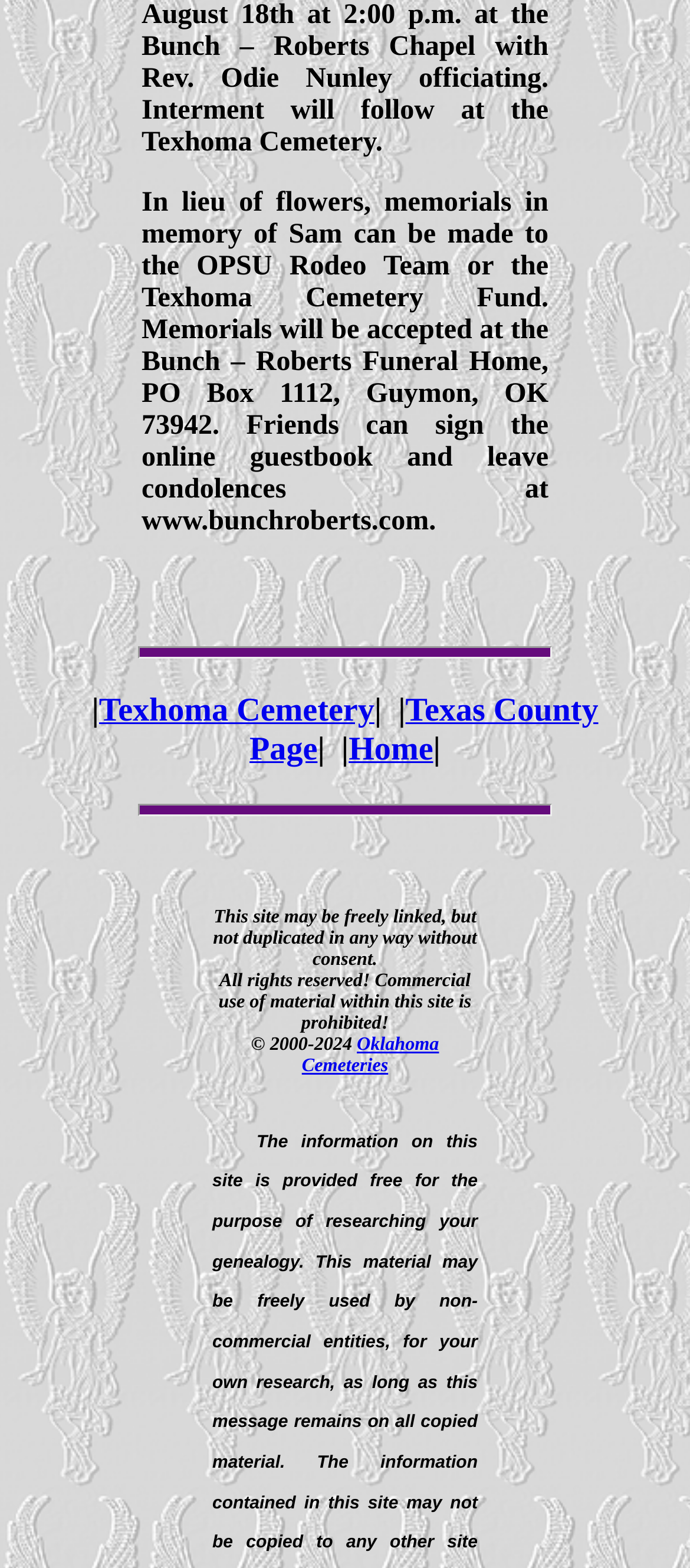Using a single word or phrase, answer the following question: 
What is the copyright year range?

2000-2024